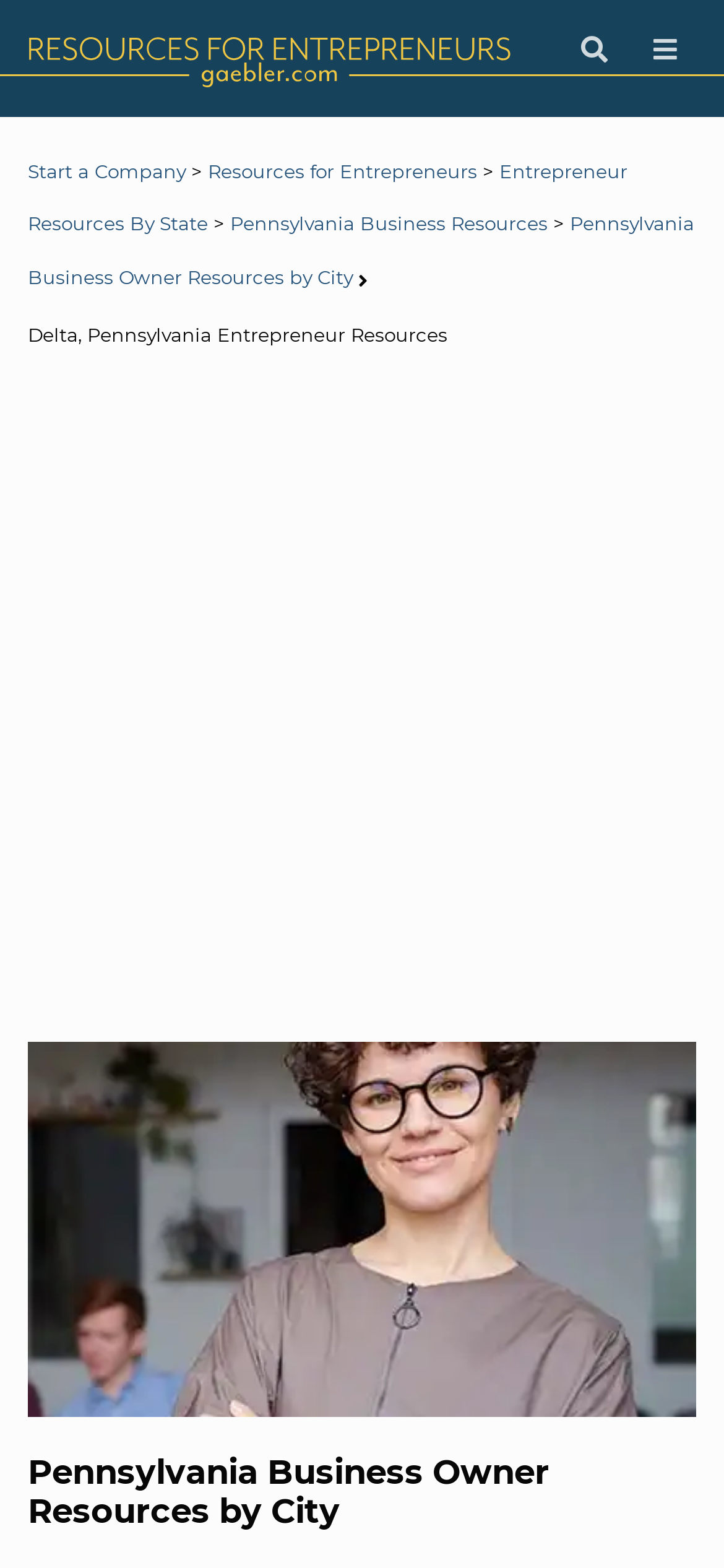Based on the description "Pennsylvania Business Resources", find the bounding box of the specified UI element.

[0.318, 0.136, 0.756, 0.151]